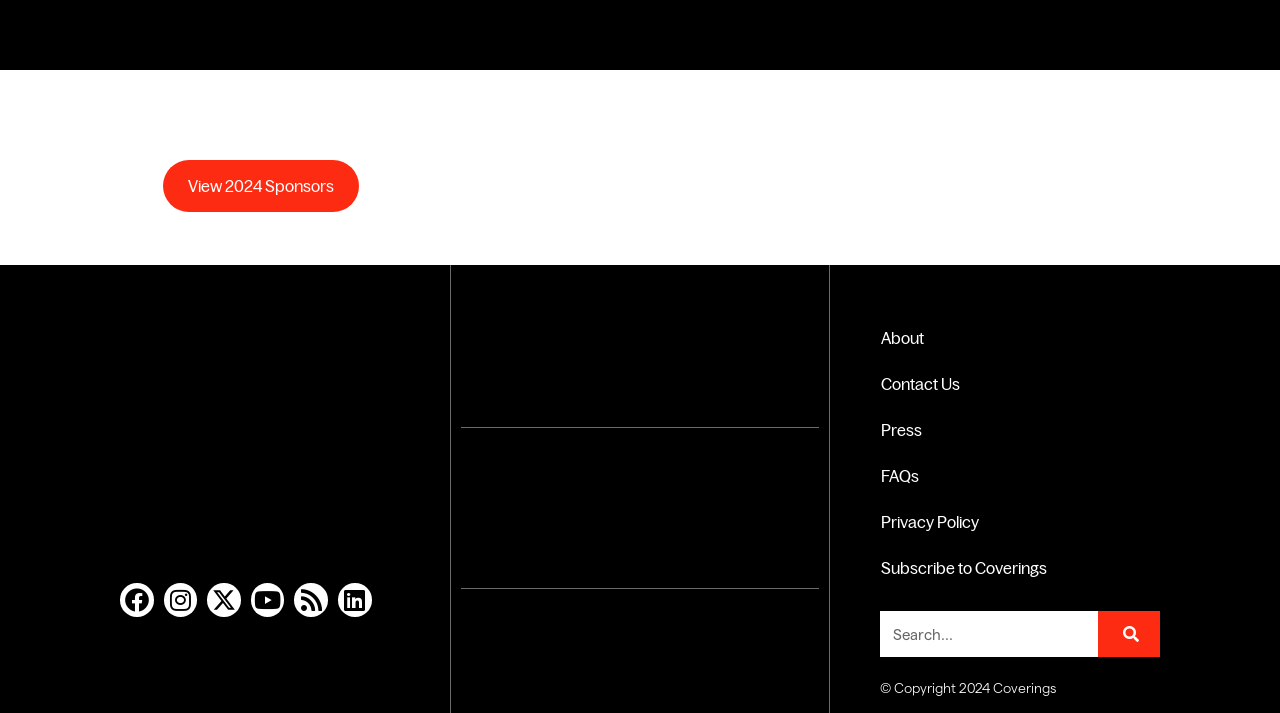Provide a one-word or brief phrase answer to the question:
How many main navigation links are there?

6